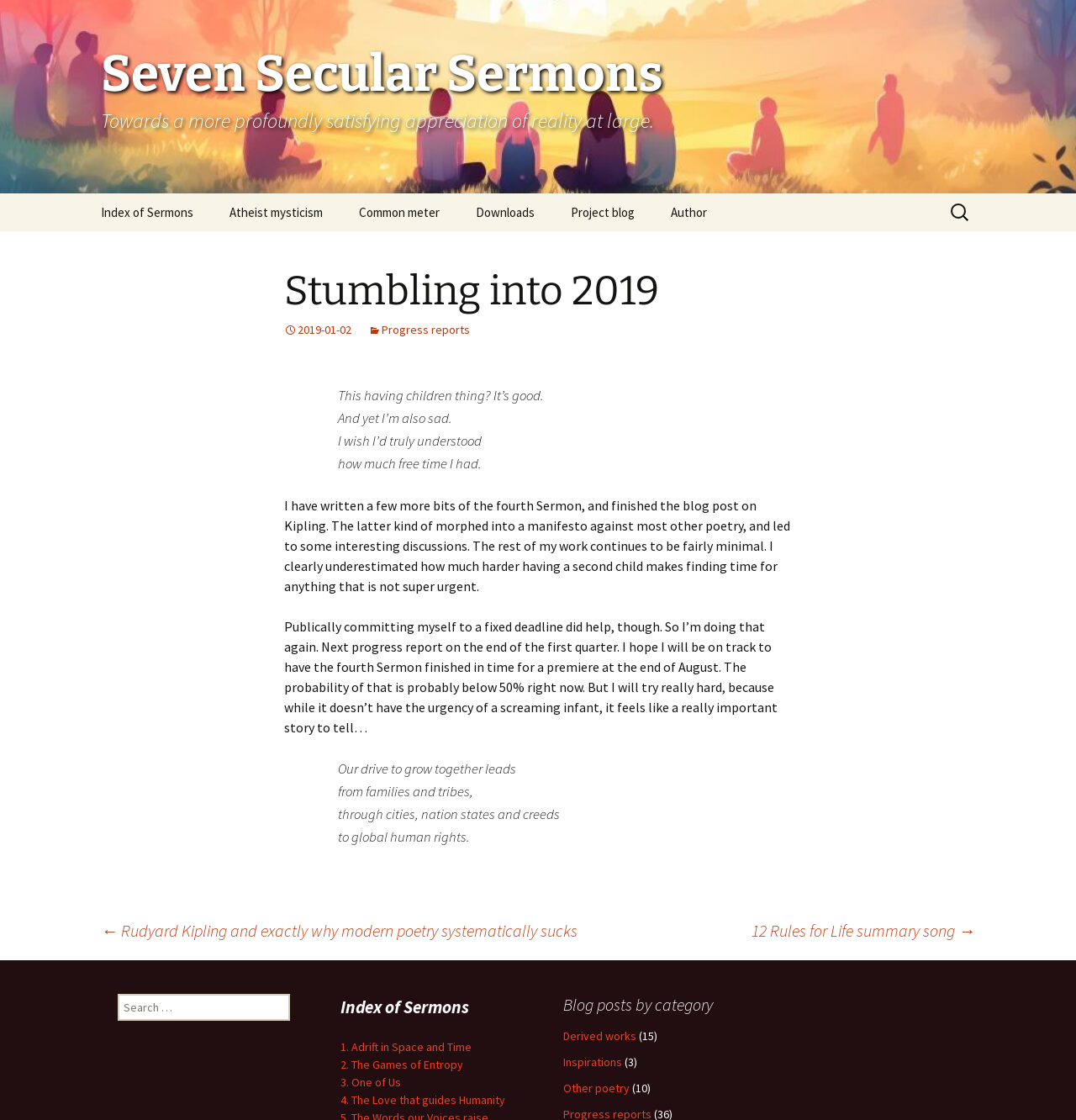Create an in-depth description of the webpage, covering main sections.

This webpage is titled "Stumbling into 2019 | Seven Secular Sermons" and appears to be a blog or personal website. At the top, there is a heading with the title "Seven Secular Sermons" and a subtitle "Towards a more profoundly satisfying appreciation of reality at large." Below this, there is a link to "Skip to content" and a navigation menu with links to "Index of Sermons", "Atheist mysticism", "Common meter", "Downloads", "Project blog", and "Author".

On the left side of the page, there is a search bar with a label "Search for:". Below the navigation menu, the main content of the page begins. There is a header with the title "Stumbling into 2019" and a link to a date "2019-01-02". Next to this, there is a link to "Progress reports".

The main content of the page is divided into sections. The first section is a blockquote with a quote about having children and feeling sad. Below this, there is a paragraph of text discussing the author's progress on writing the fourth sermon and their plans to finish it by the end of August. The text also mentions a blog post on Kipling and a manifesto against most other poetry.

The next section is another blockquote with a quote about human growth and development. Below this, there are links to previous blog posts, including "Rudyard Kipling and exactly why modern poetry systematically sucks" and "12 Rules for Life summary song".

At the bottom of the page, there is a section with links to "Index of Sermons", "1. Adrift in Space and Time", "2. The Games of Entropy", "3. One of Us", and "4. The Love that guides Humanity". Next to this, there is a section titled "Blog posts by category" with links to "Derived works", "Inspirations", and "Other poetry", each with a number of posts in parentheses.